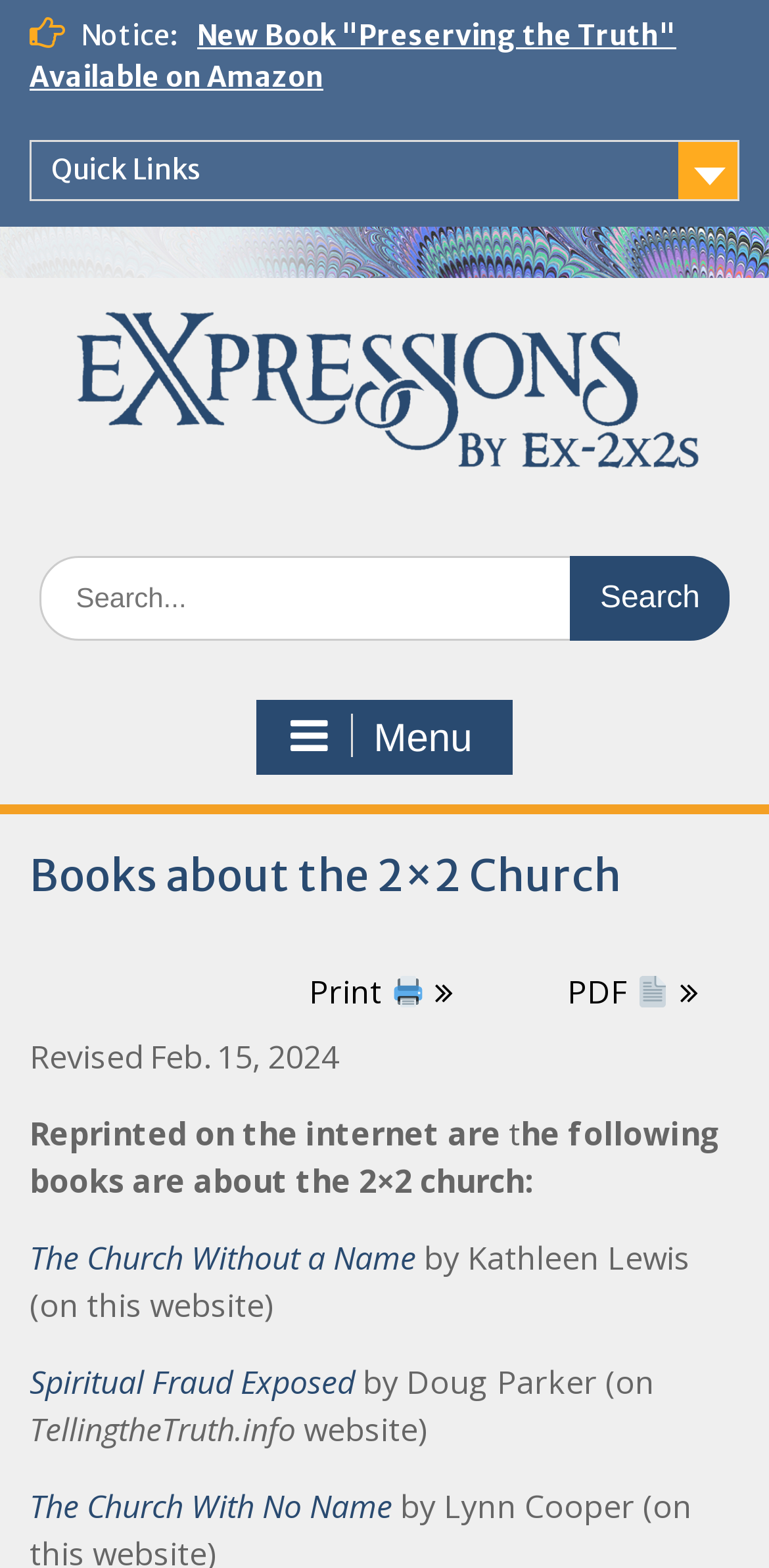Based on the provided description, "Print", find the bounding box of the corresponding UI element in the screenshot.

[0.348, 0.606, 0.643, 0.659]